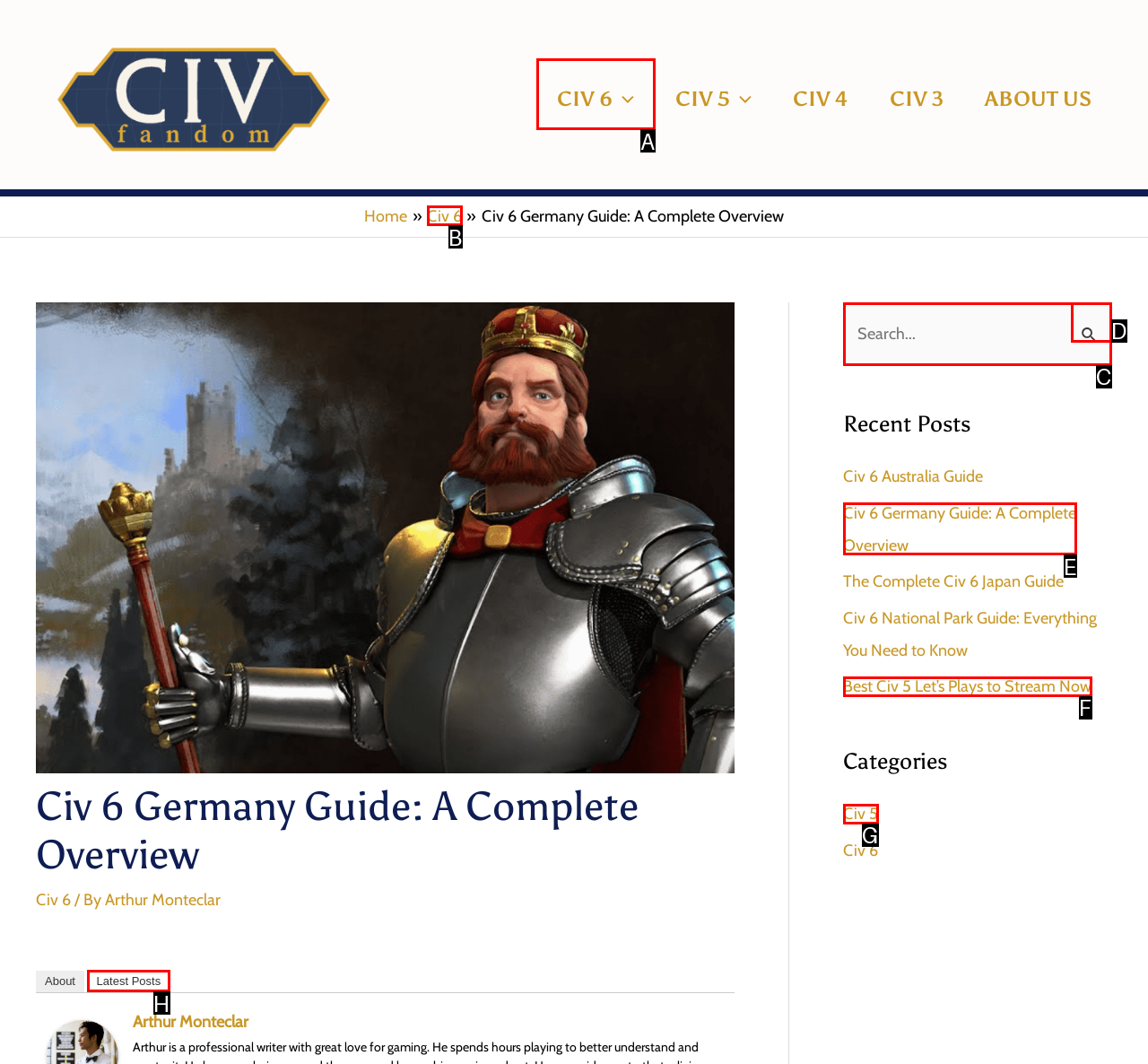Find the option that aligns with: parent_node: Search: name="search"
Provide the letter of the corresponding option.

None